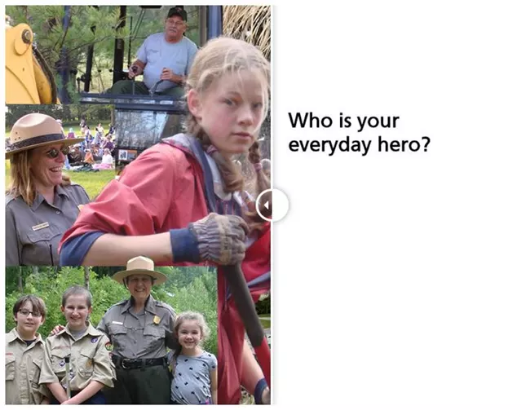What is the role of the smiling ranger in the image?
Please give a detailed and elaborate explanation in response to the question.

The smiling ranger is interacting with kids, reflecting the mentorship and guidance these figures provide, which is an essential aspect of the Junior Ranger program.